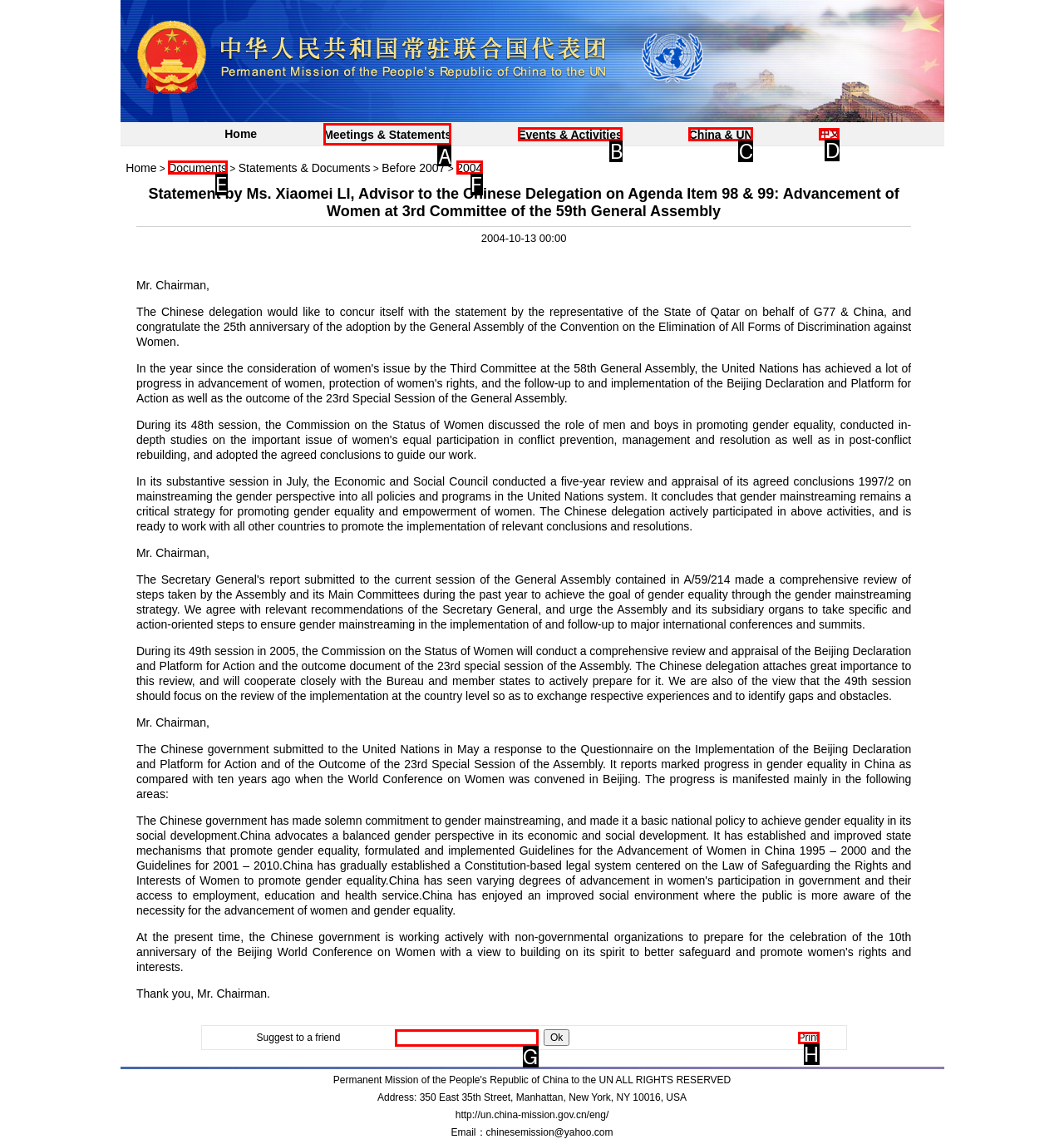Choose the letter of the option that needs to be clicked to perform the task: View Statements & Documents. Answer with the letter.

A